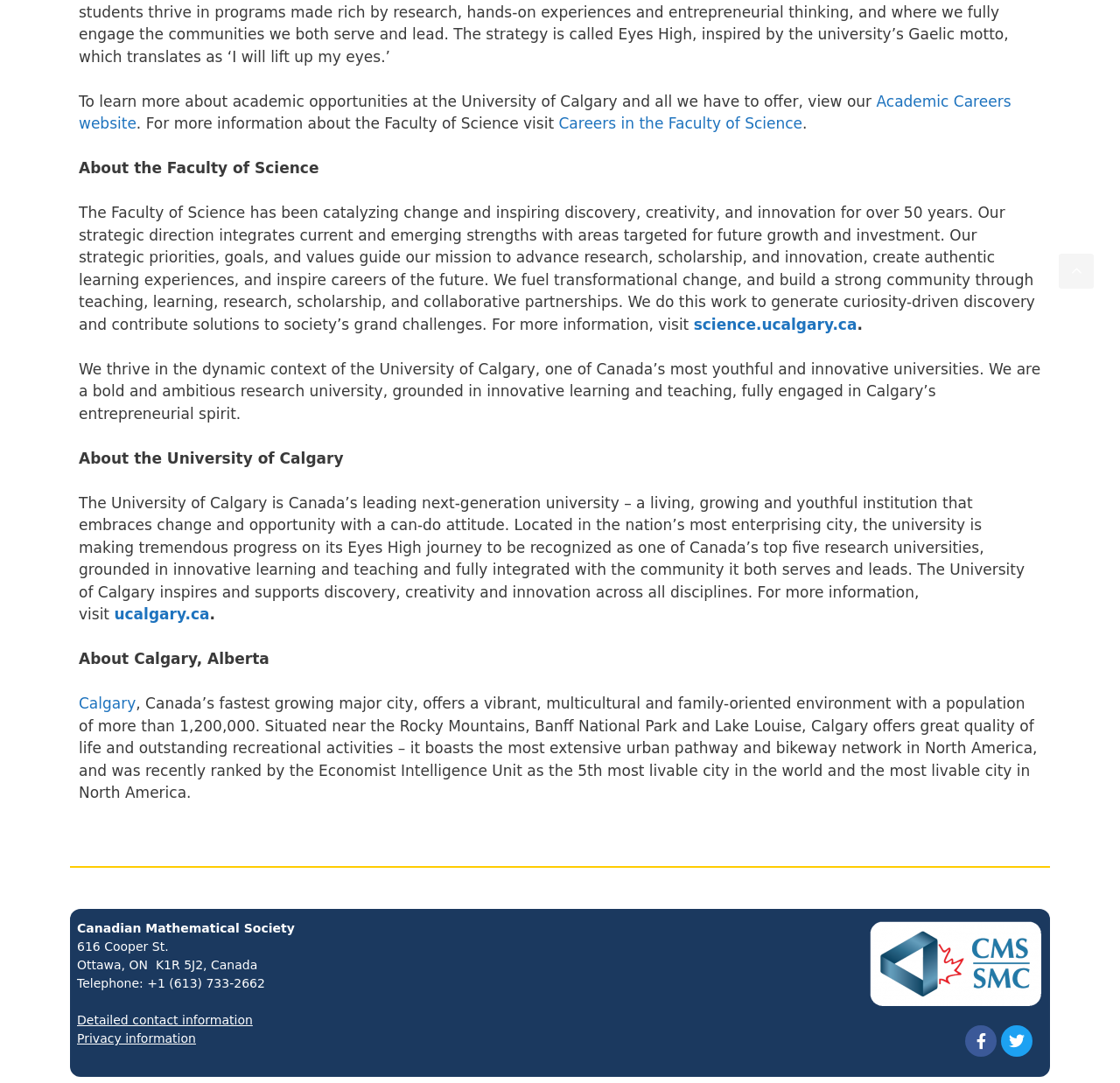Please identify the bounding box coordinates of the area that needs to be clicked to follow this instruction: "View Academic Careers website".

[0.07, 0.085, 0.903, 0.122]